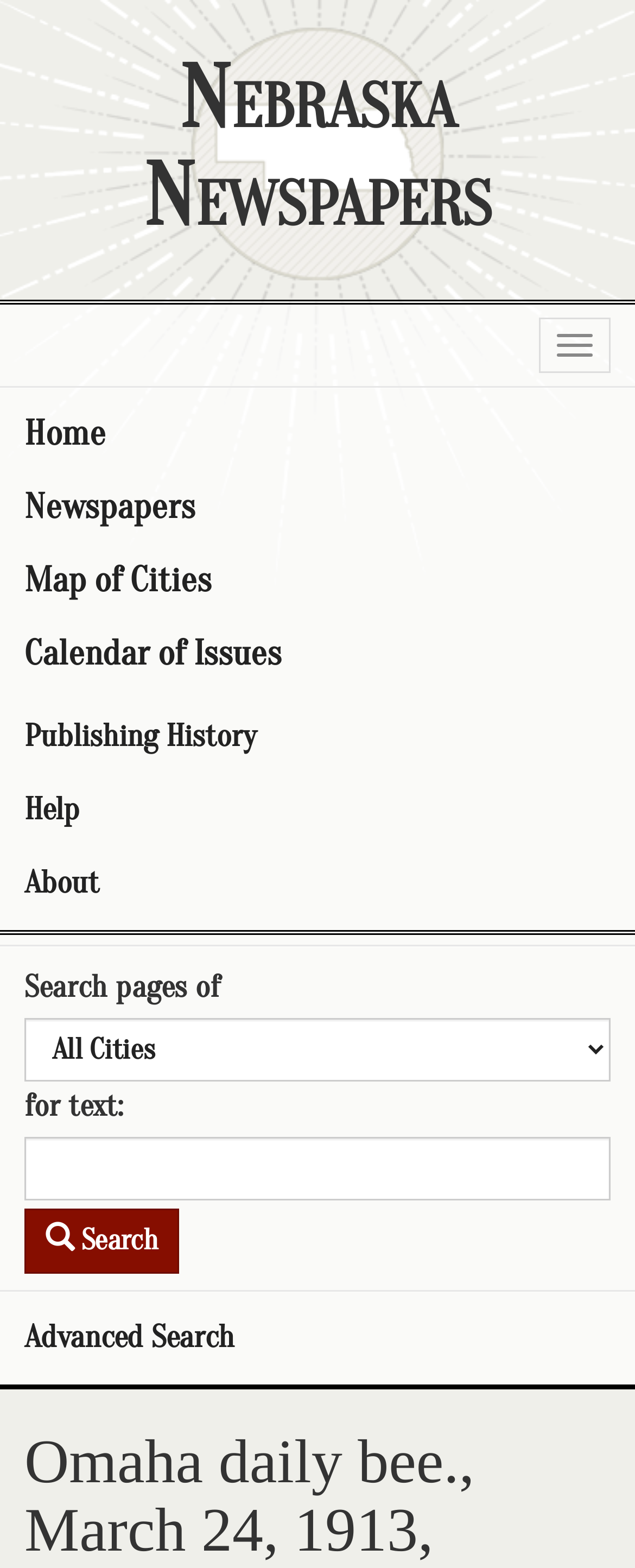Answer in one word or a short phrase: 
How many links are in the main navigation menu?

8